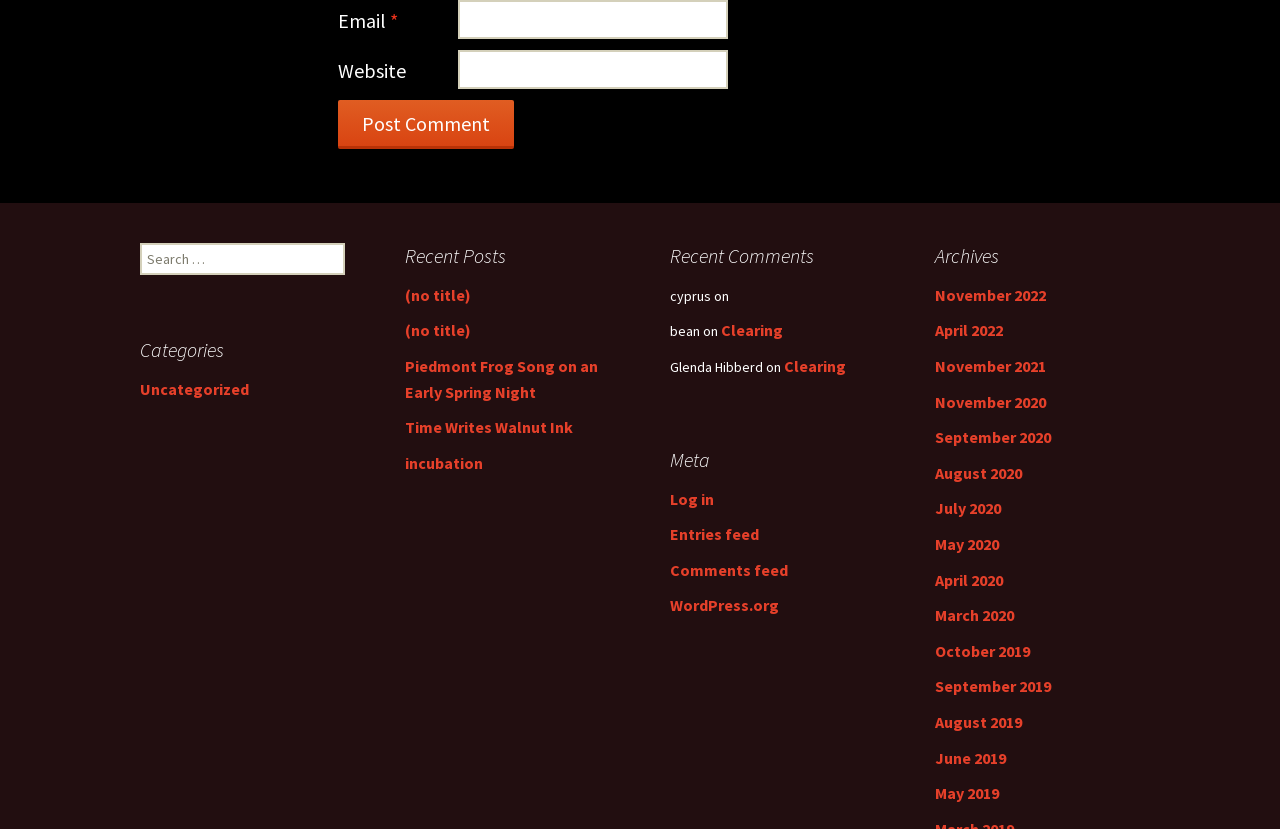Identify the bounding box coordinates of the HTML element based on this description: "Time Writes Walnut Ink".

[0.316, 0.503, 0.448, 0.527]